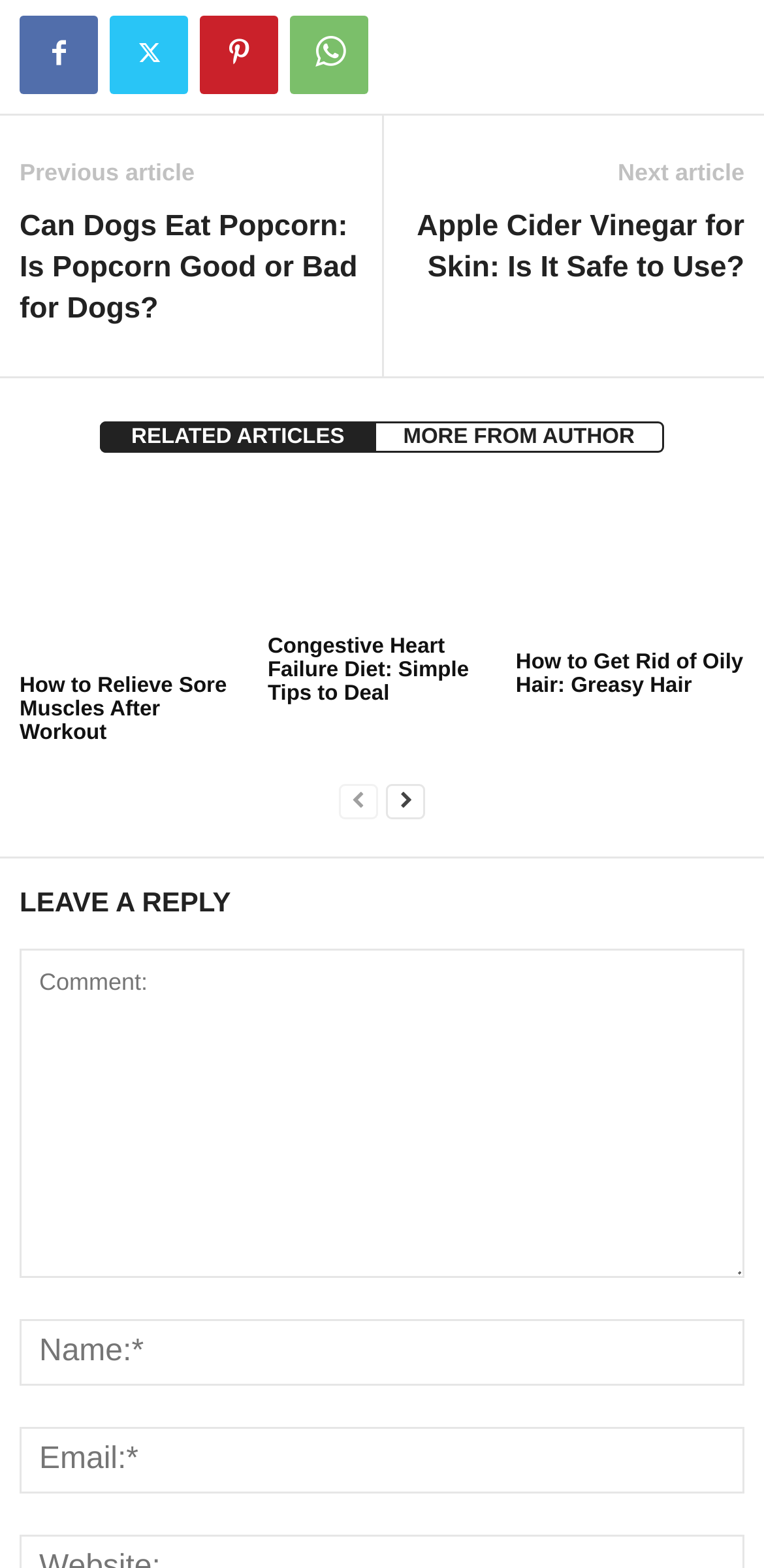Determine the bounding box coordinates for the HTML element described here: "name="comment" placeholder="Comment:"".

[0.026, 0.605, 0.974, 0.815]